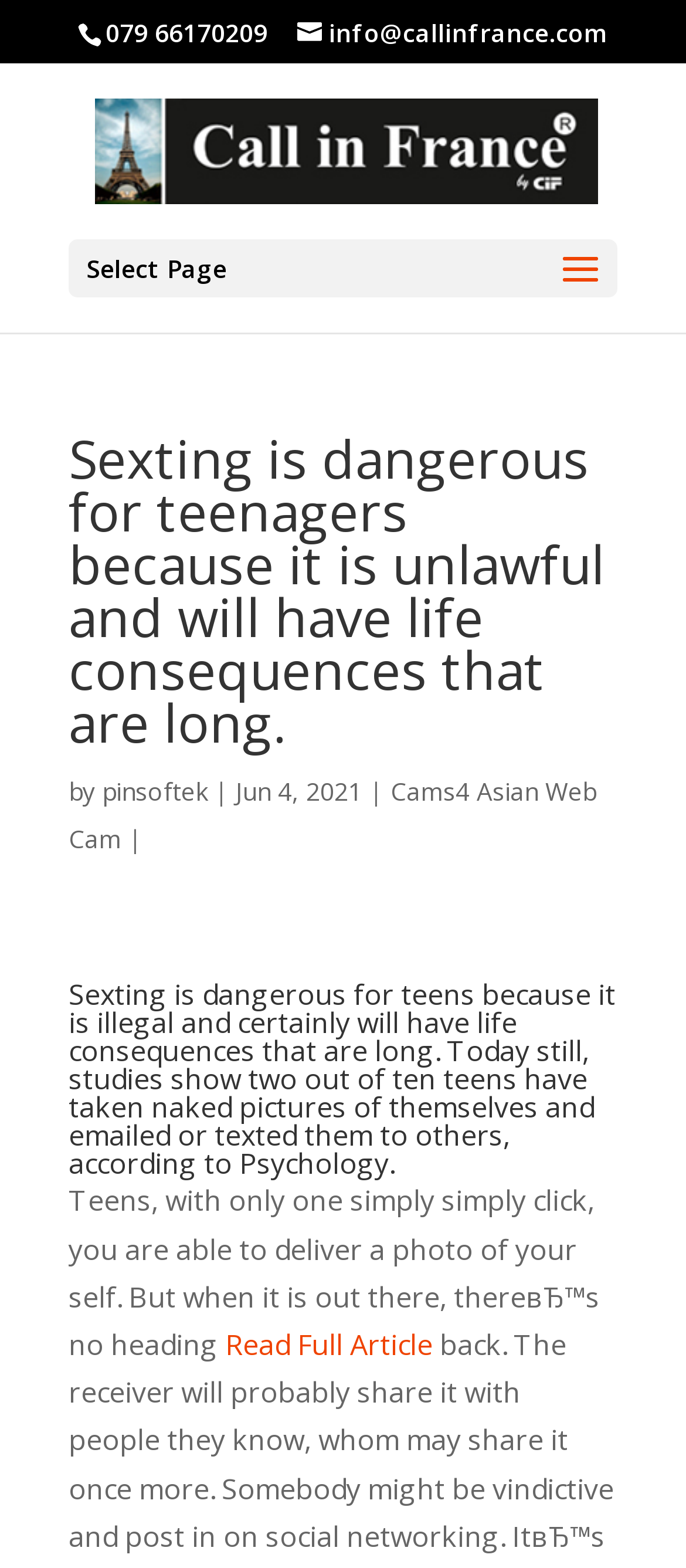Determine which piece of text is the heading of the webpage and provide it.

Sexting is dangerous for teenagers because it is unlawful and will have life consequences that are long.